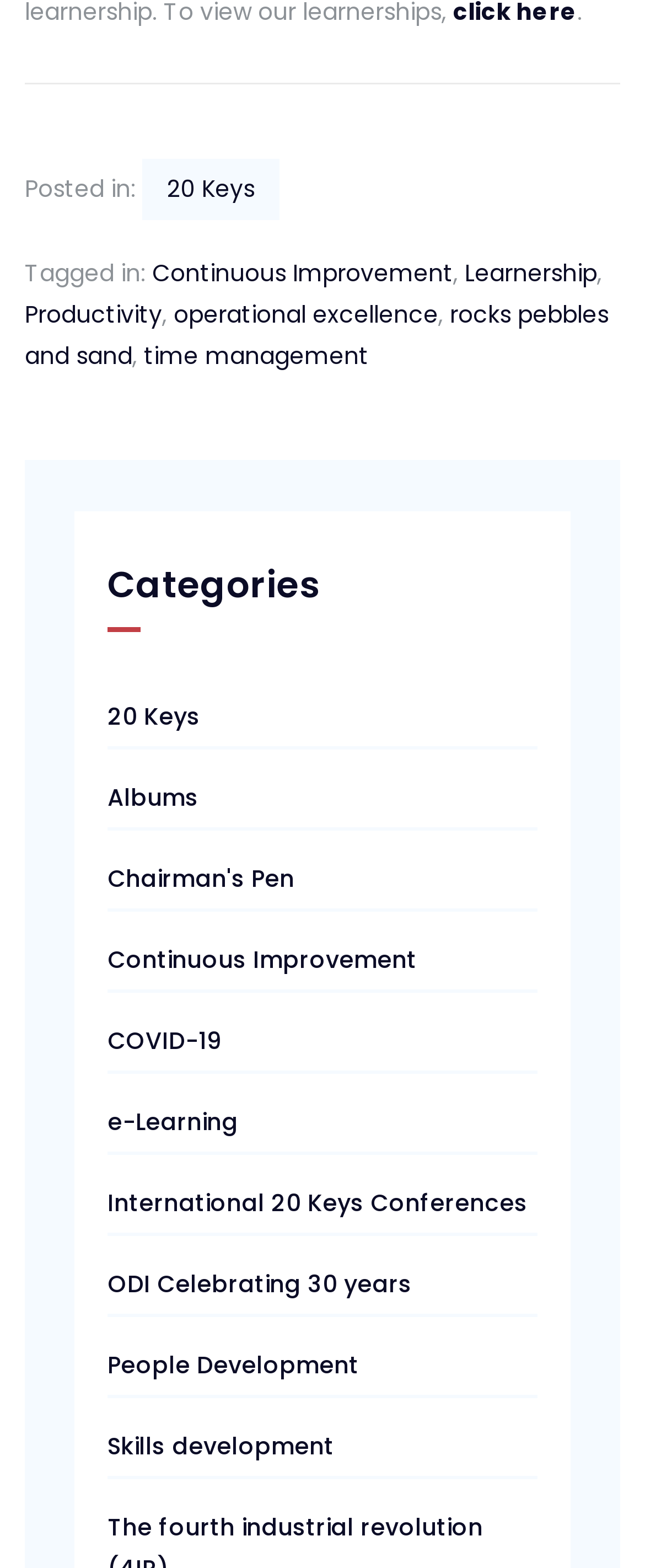Please provide the bounding box coordinates for the element that needs to be clicked to perform the instruction: "View posts in 20 Keys category". The coordinates must consist of four float numbers between 0 and 1, formatted as [left, top, right, bottom].

[0.167, 0.446, 0.31, 0.467]